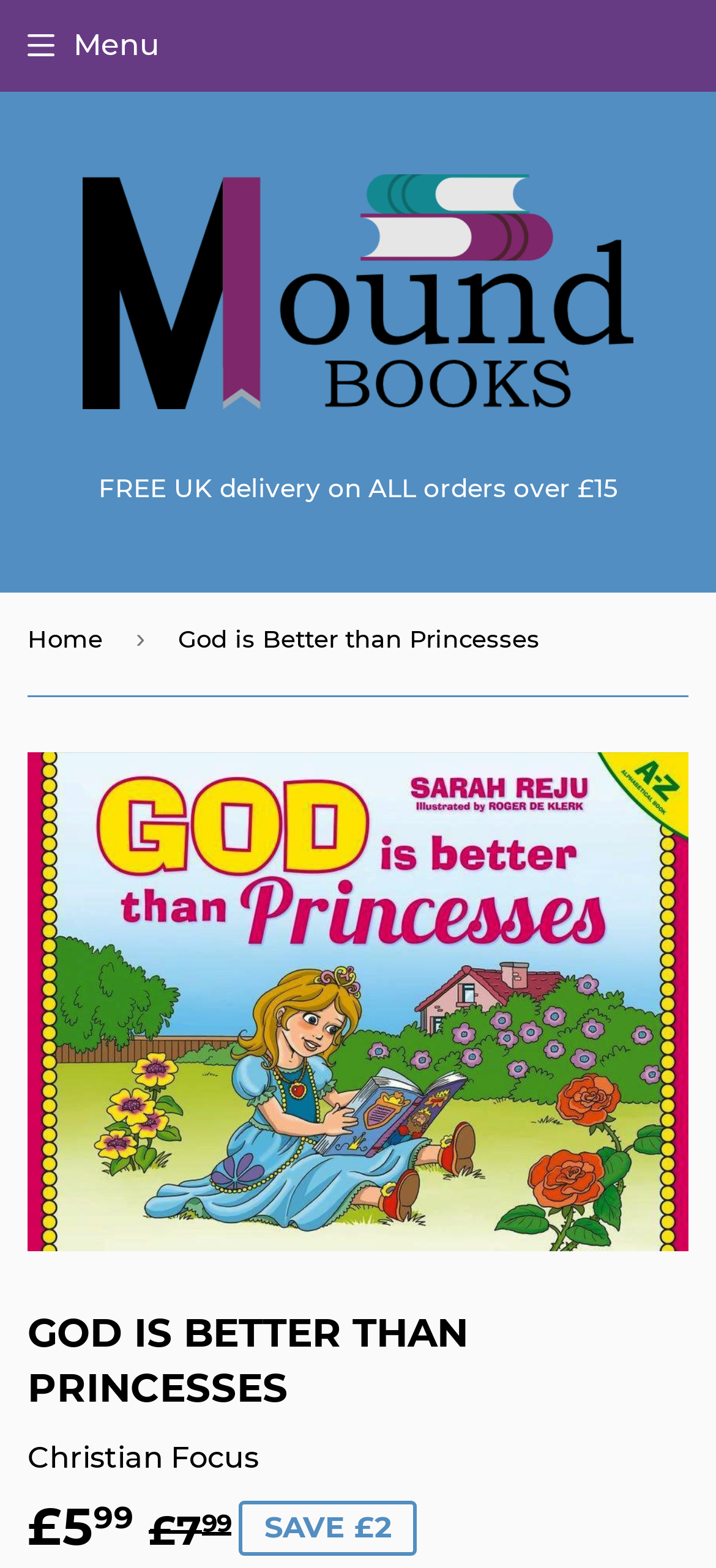Please provide a comprehensive response to the question based on the details in the image: What is the name of the publisher?

The webpage has a static text element that says 'Christian Focus', which is likely the name of the publisher of the book.